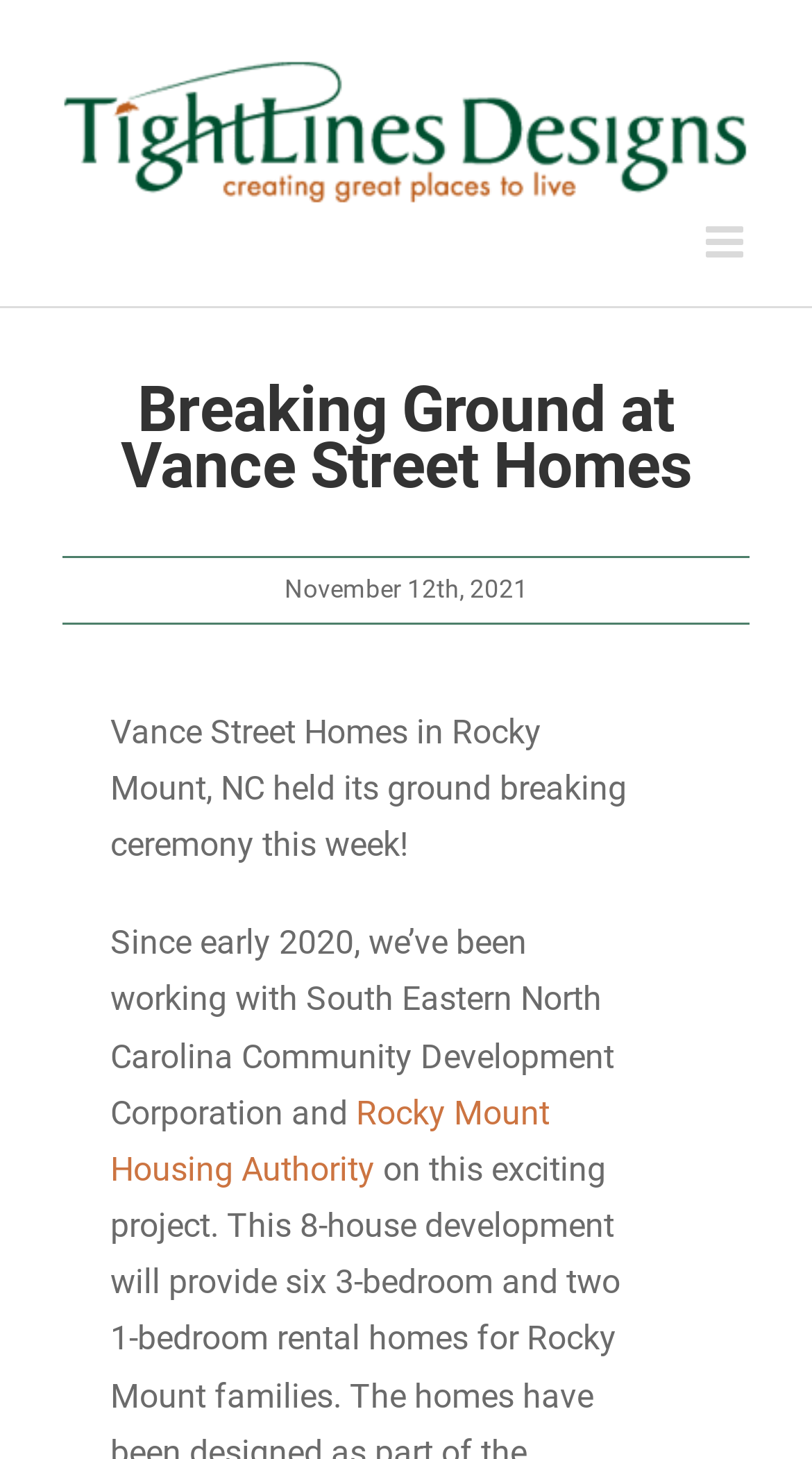What is the name of the company behind the webpage?
Look at the screenshot and respond with one word or a short phrase.

Tightlines Designs